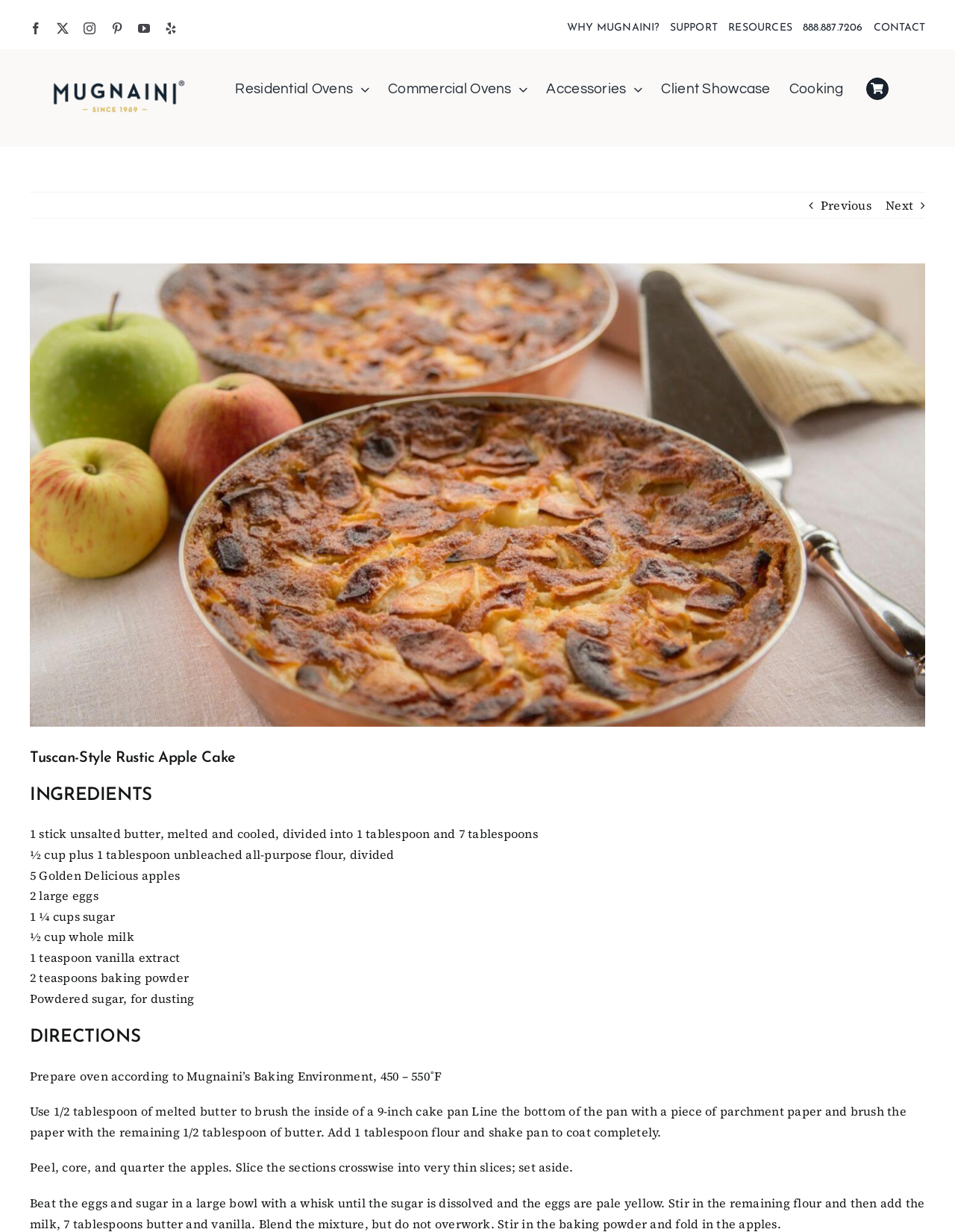Determine the bounding box coordinates of the clickable element necessary to fulfill the instruction: "Navigate to the Residential Ovens page". Provide the coordinates as four float numbers within the 0 to 1 range, i.e., [left, top, right, bottom].

[0.246, 0.049, 0.387, 0.095]